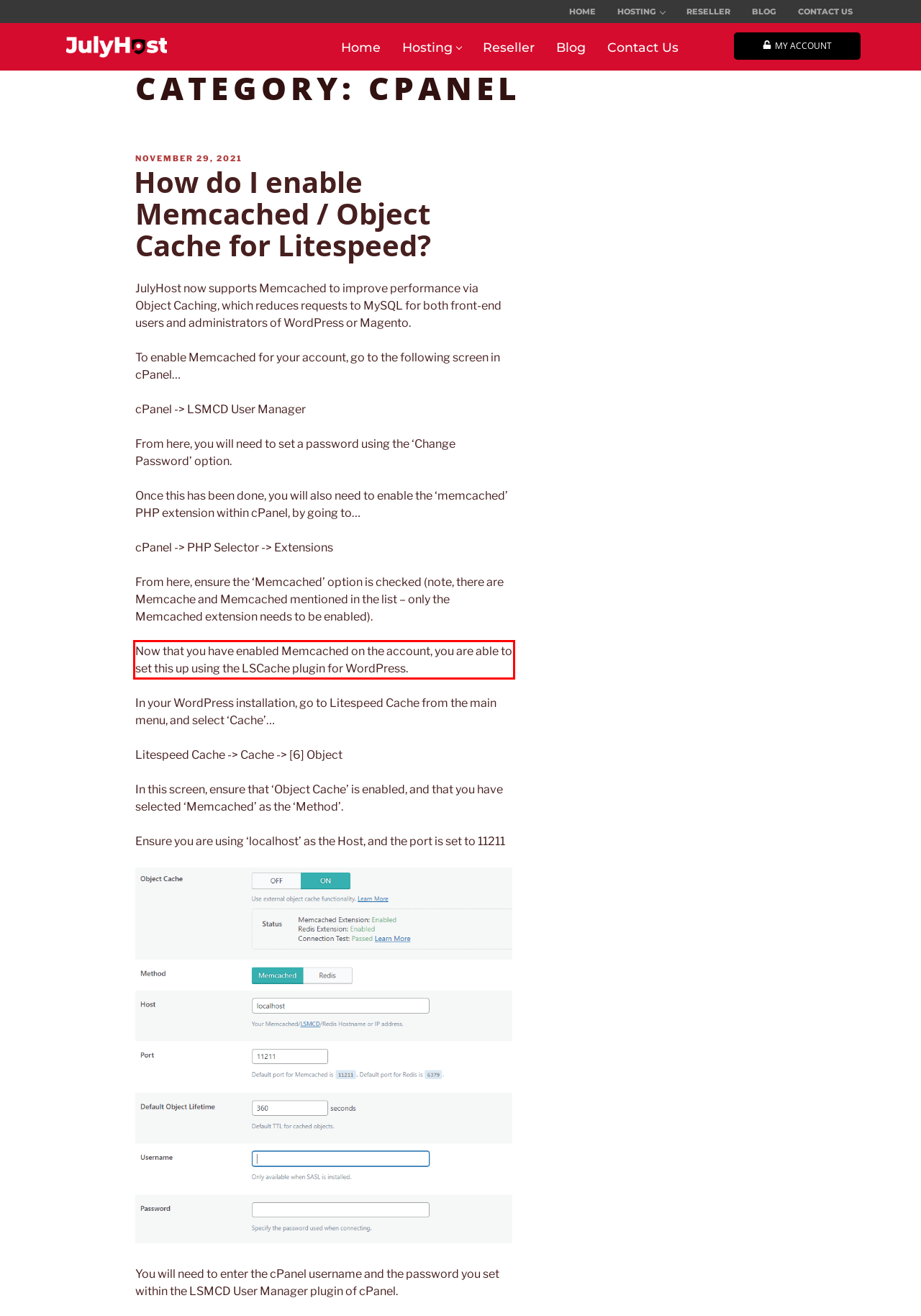You have a screenshot of a webpage with a UI element highlighted by a red bounding box. Use OCR to obtain the text within this highlighted area.

Now that you have enabled Memcached on the account, you are able to set this up using the LSCache plugin for WordPress.